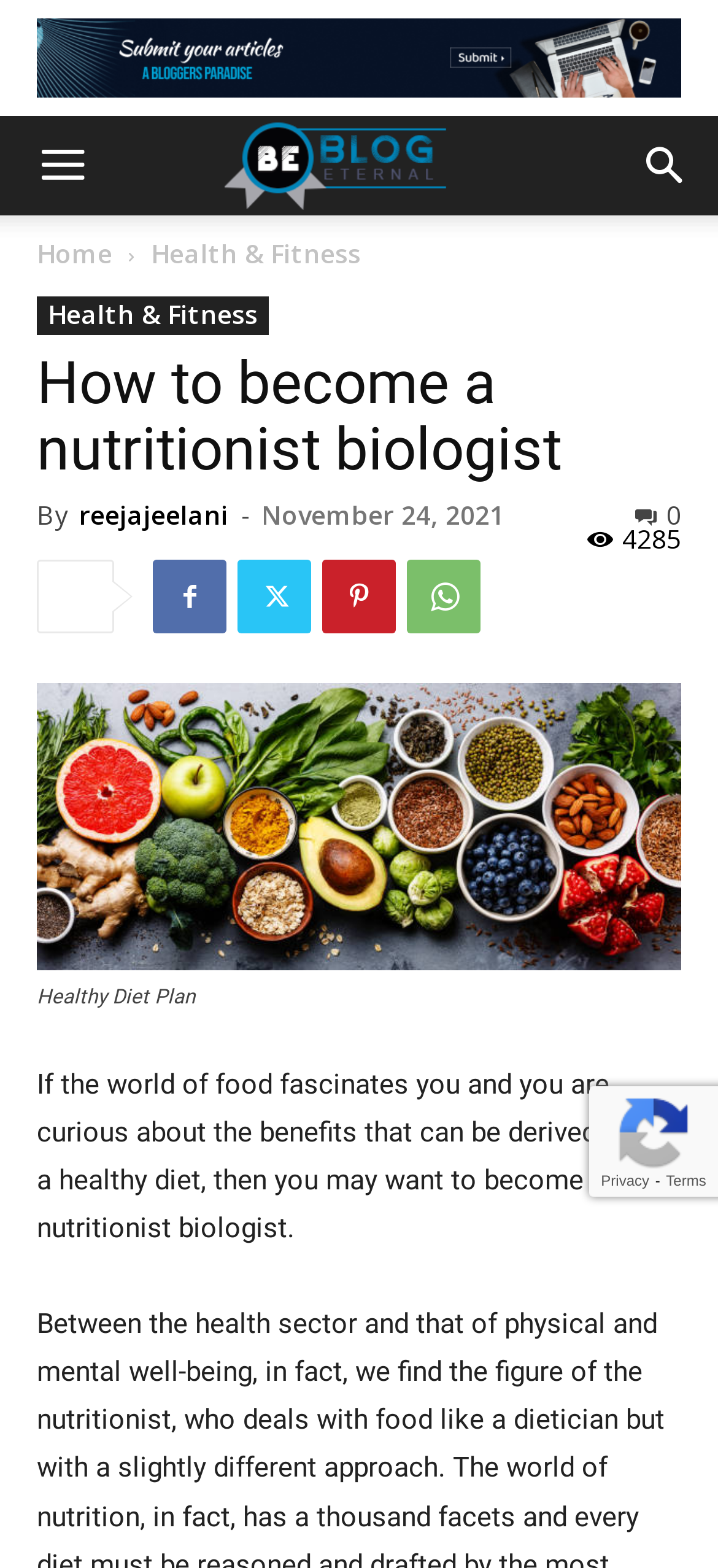Locate the bounding box coordinates of the area that needs to be clicked to fulfill the following instruction: "View 'Health & Fitness' category". The coordinates should be in the format of four float numbers between 0 and 1, namely [left, top, right, bottom].

[0.21, 0.151, 0.503, 0.173]